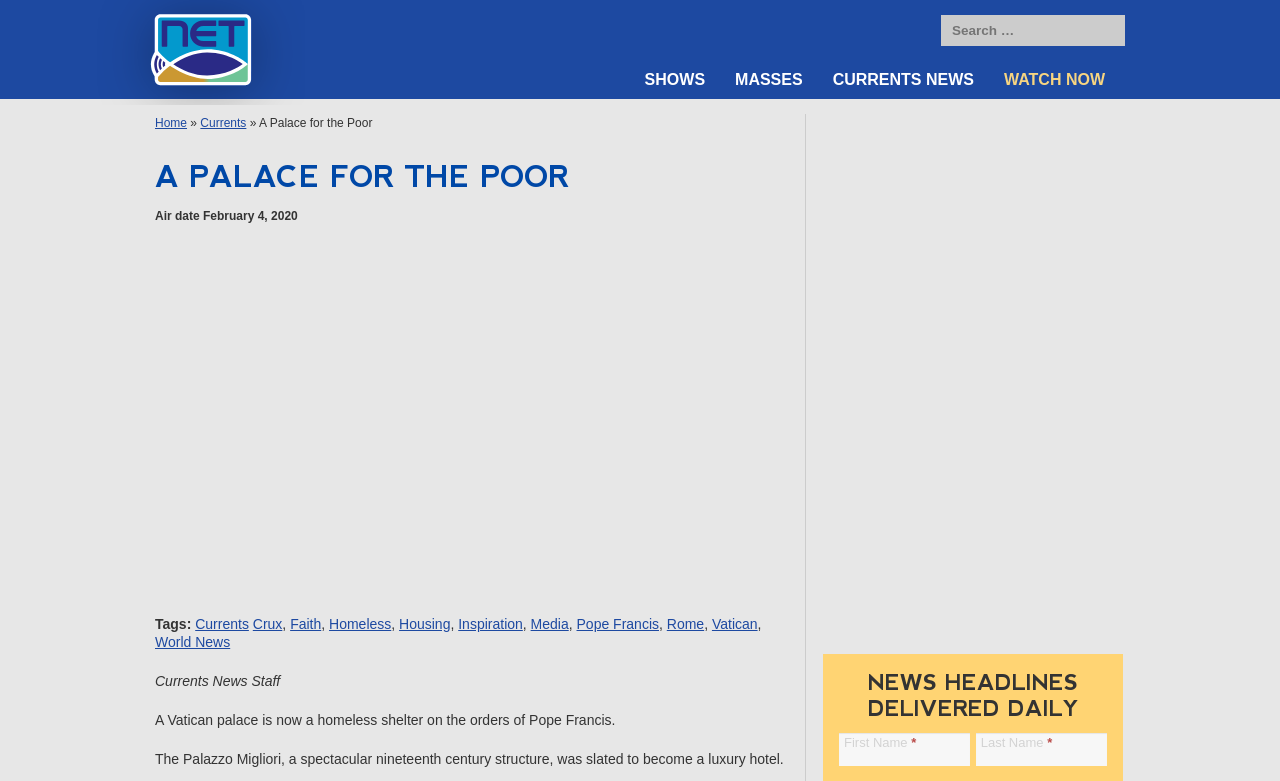Please identify the bounding box coordinates of the clickable area that will fulfill the following instruction: "Click the 'TAX DEDUCTION' link". The coordinates should be in the format of four float numbers between 0 and 1, i.e., [left, top, right, bottom].

None